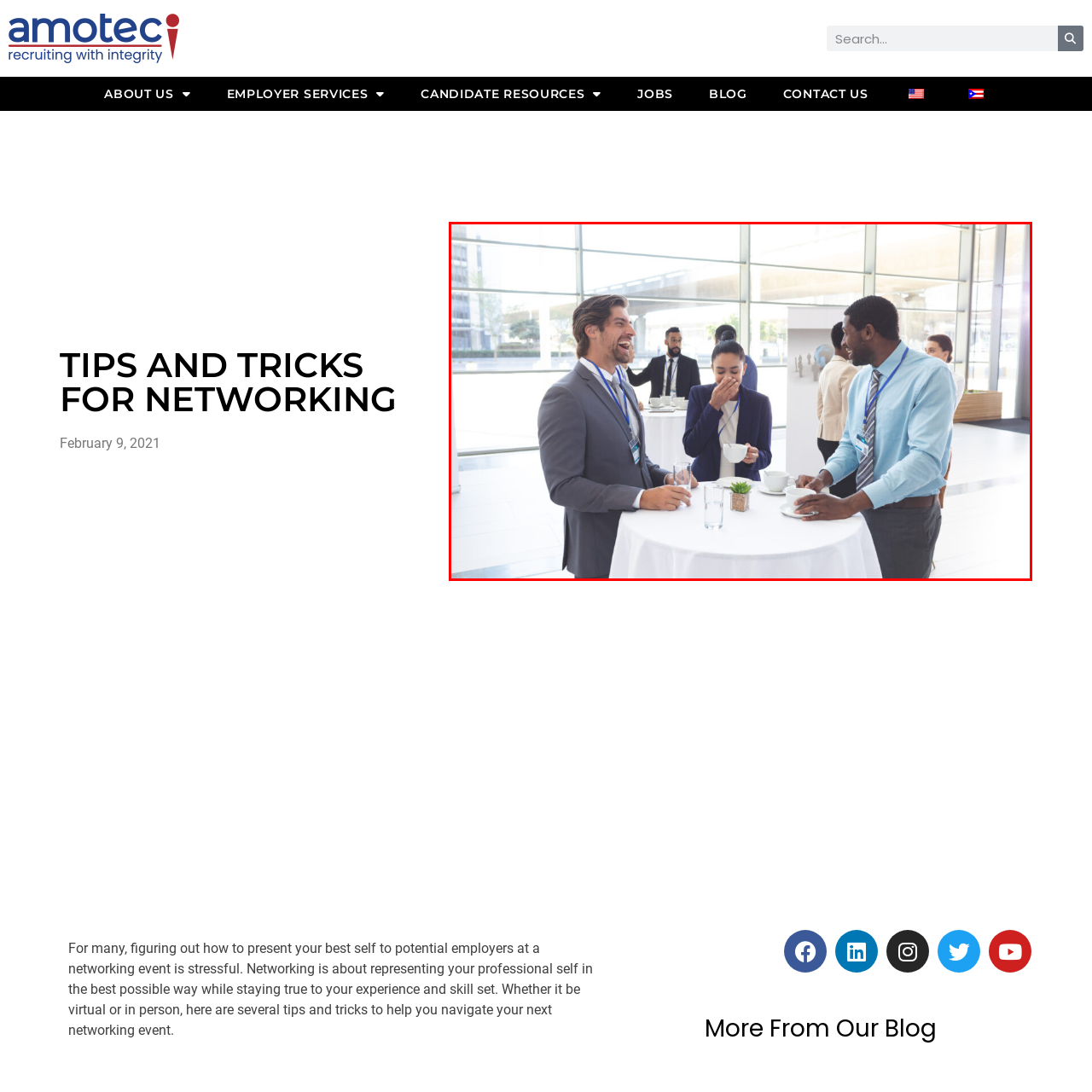Observe the image inside the red bounding box and answer briefly using a single word or phrase: What is the atmosphere of the event?

Energetic and professional